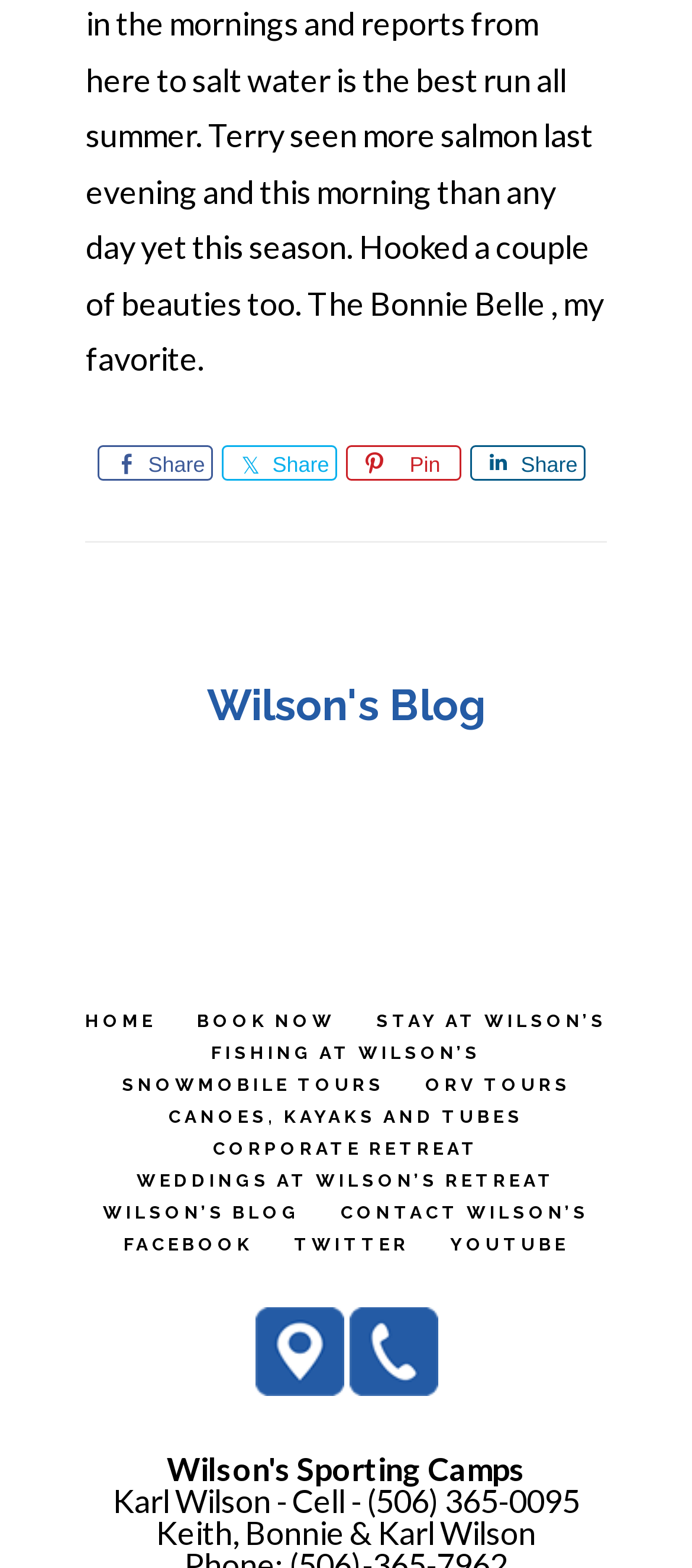Identify the bounding box coordinates necessary to click and complete the given instruction: "Book now".

[0.259, 0.646, 0.51, 0.657]